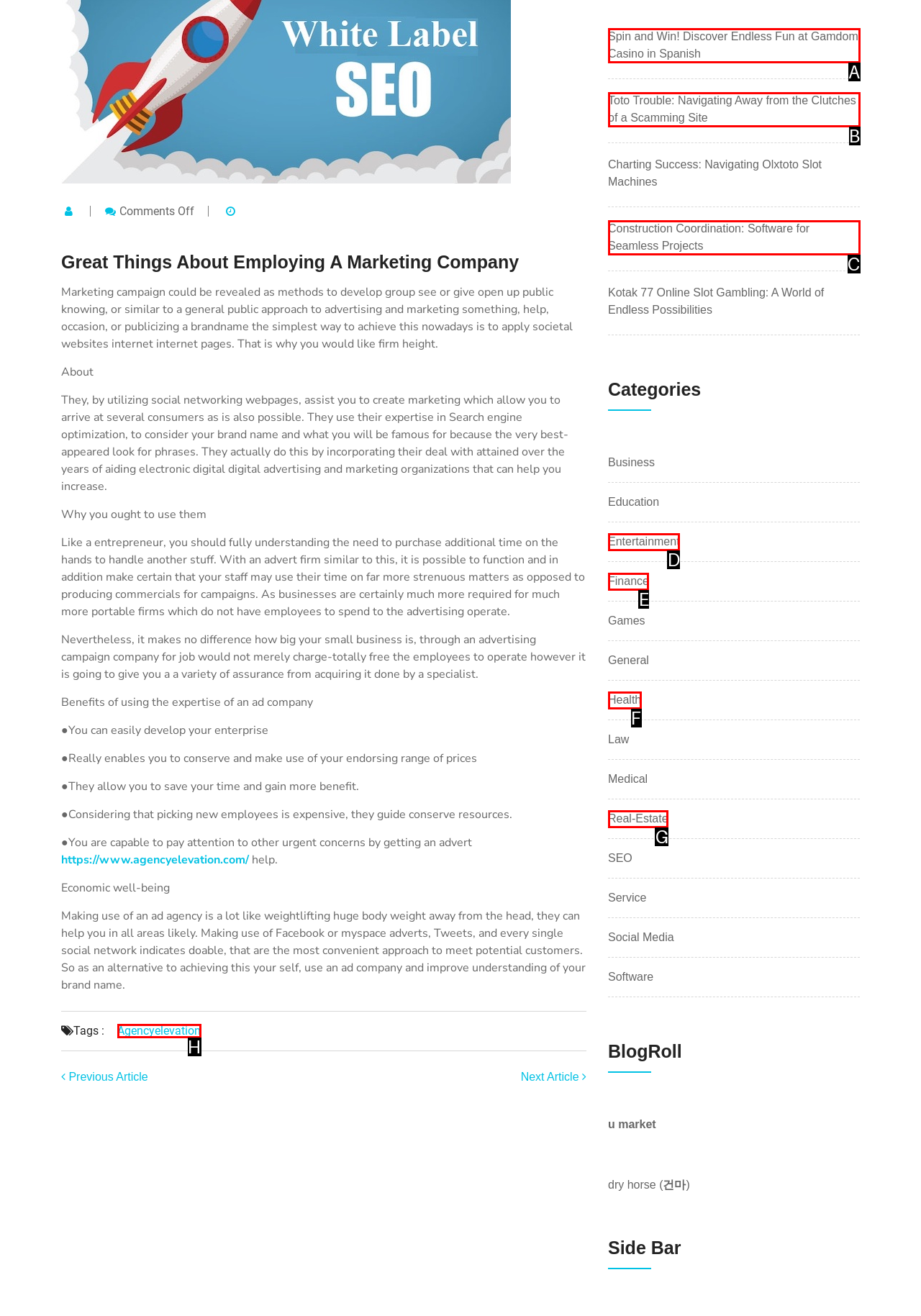Select the HTML element that corresponds to the description: Real-Estate. Reply with the letter of the correct option.

G